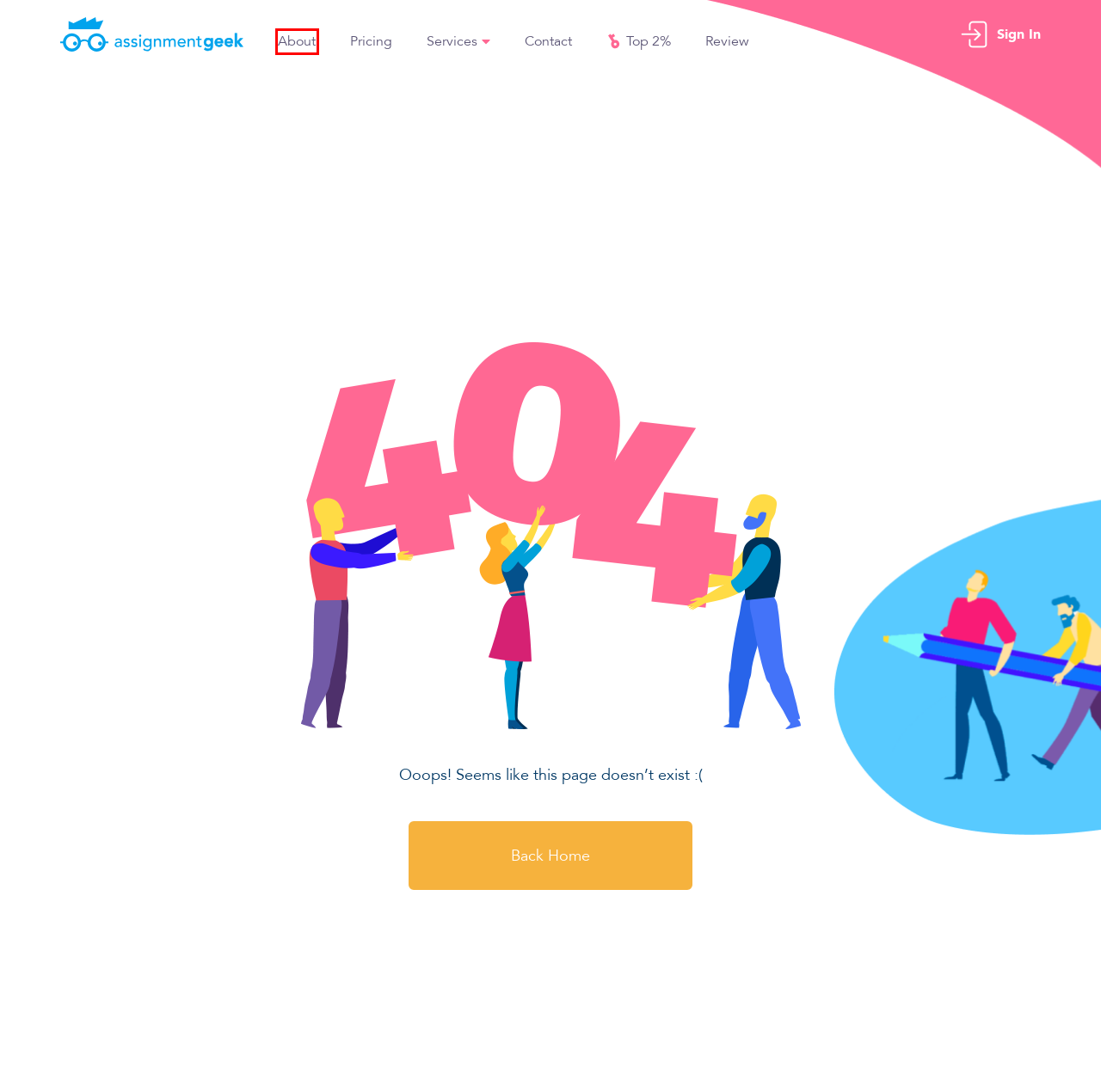Given a screenshot of a webpage with a red rectangle bounding box around a UI element, select the best matching webpage description for the new webpage that appears after clicking the highlighted element. The candidate descriptions are:
A. How We Find the Top 2% of Academic Talent | AssignmentGeek.com
B. Assignment Writing Service | Custom Assignment Services Online
C. Contact Us | Assignment Geek
D. About Us | AssignmentGeek
E. AssignmentGeek.com Review | What Our Clients Say
F. 404 | Protected by DMCA.com
G. How Much Does an Assignment Cost?
H. Case Study Help Online | Assignment Geek

D